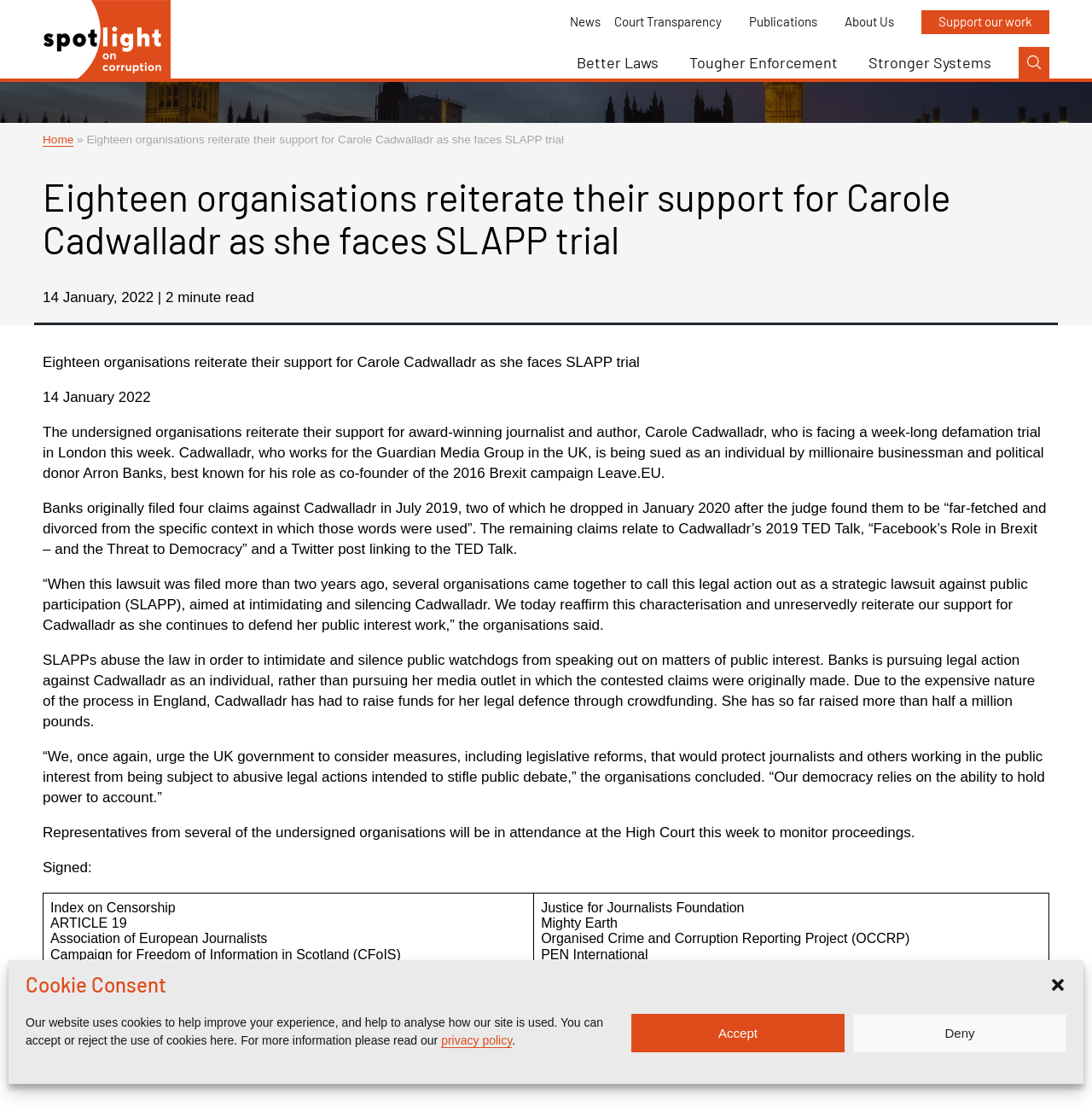Identify the bounding box coordinates for the element that needs to be clicked to fulfill this instruction: "Download PDF". Provide the coordinates in the format of four float numbers between 0 and 1: [left, top, right, bottom].

None